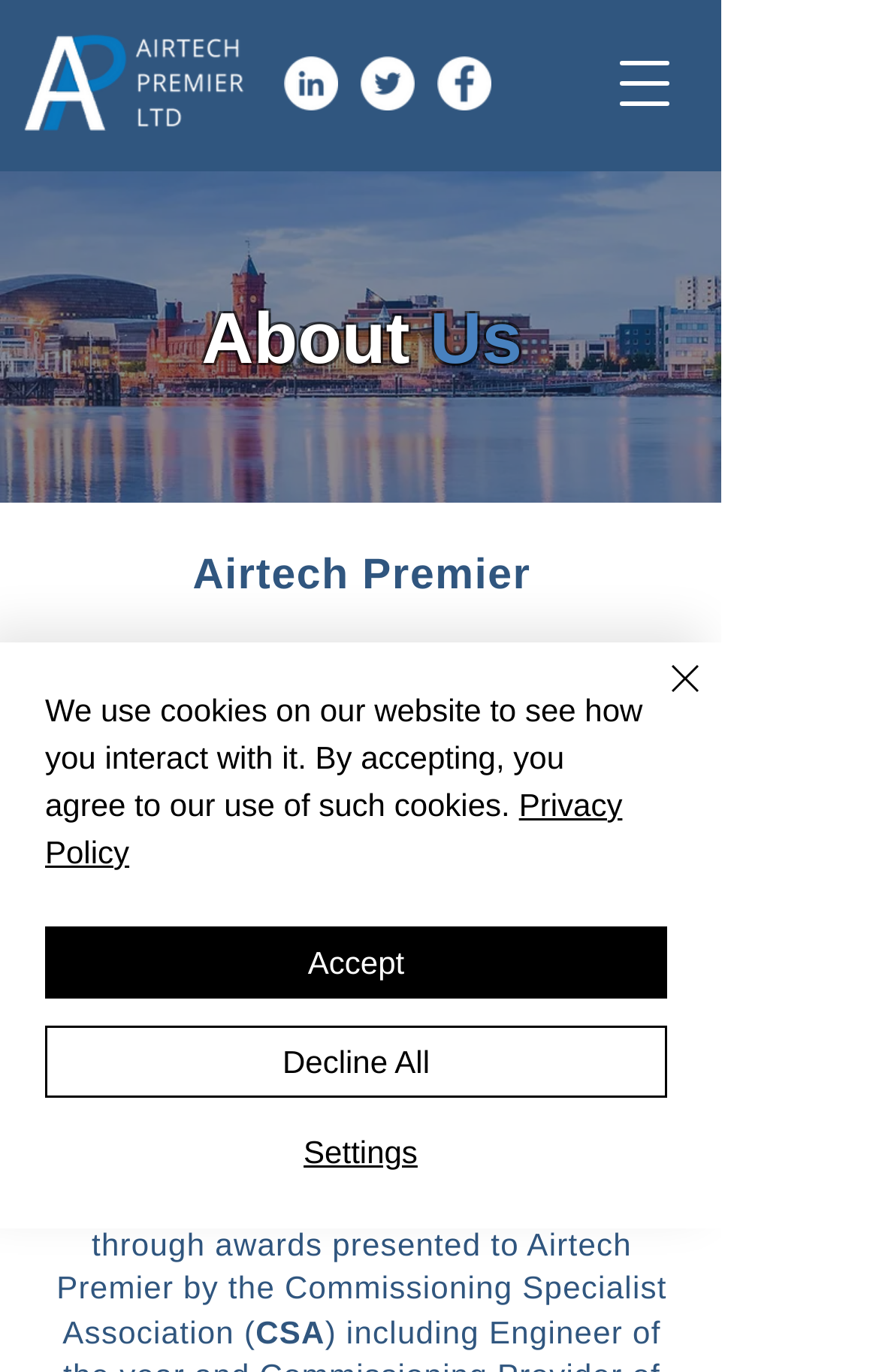Give a detailed explanation of the elements present on the webpage.

The webpage is about Airtech Premier Ltd, a company that provides professional services to the Building Services Industry. At the top left corner, there is a logo of the company, accompanied by a social bar with links to LinkedIn, Twitter, and Facebook. 

Below the social bar, there is a navigation menu button on the top right corner. When clicked, it opens a dialog. 

The main content of the webpage is an image that spans almost the entire width of the page, with a heading "About Us" on top of it. 

Below the image, there are several paragraphs of text that describe the company's history and services. The text starts with "Airtech Premier" and continues to explain that the company has been providing professional services since 2004. 

Further down, there is a mention of the company's involvement with the Commissioning Specialists Association (CSA) and the awards it has received. 

At the bottom of the page, there is a cookie policy alert that informs users about the use of cookies on the website. The alert includes links to the Privacy Policy and buttons to accept, decline, or adjust cookie settings.